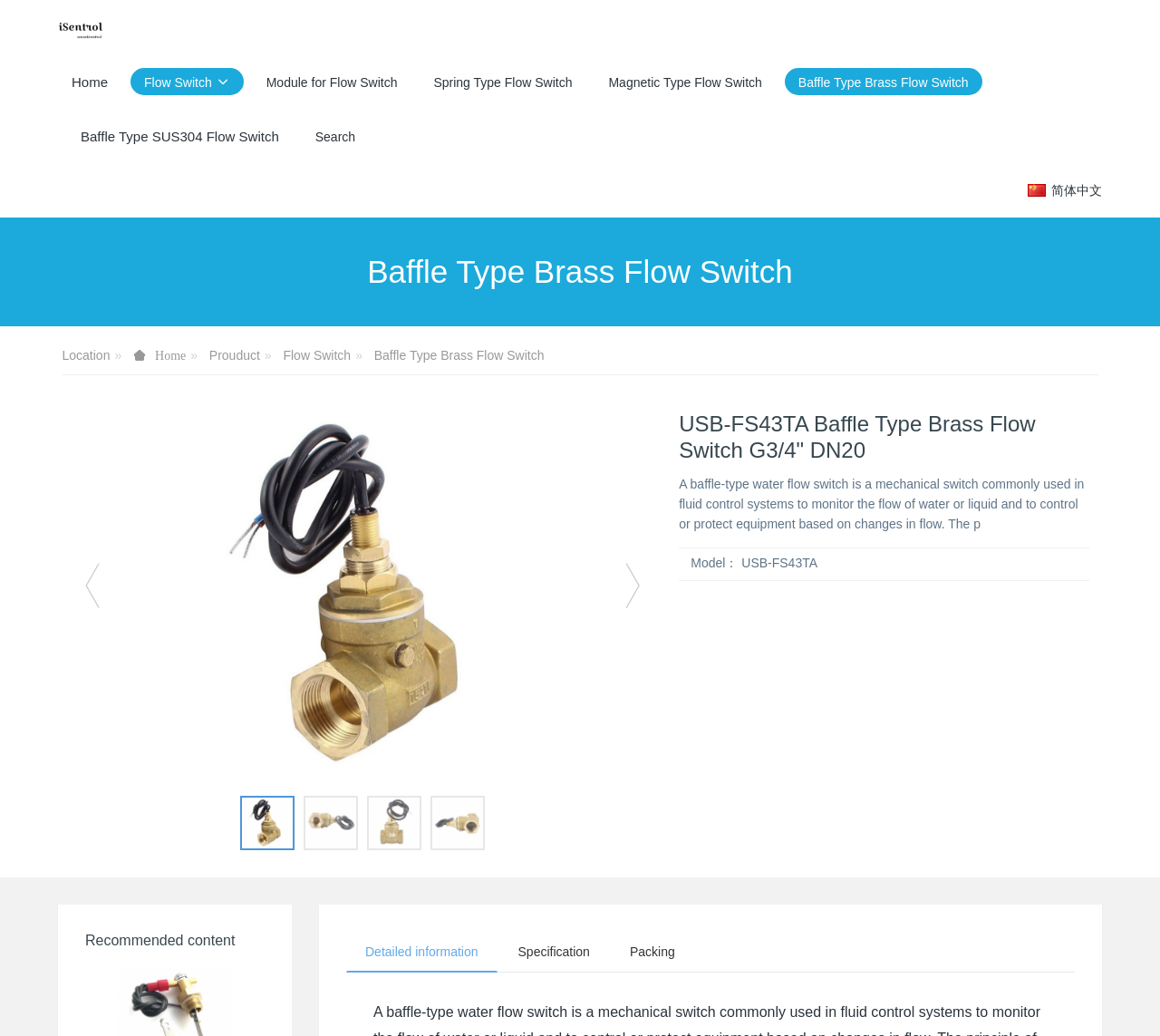Please identify the webpage's heading and generate its text content.

USB-FS43TA Baffle Type Brass Flow Switch G3/4" DN20